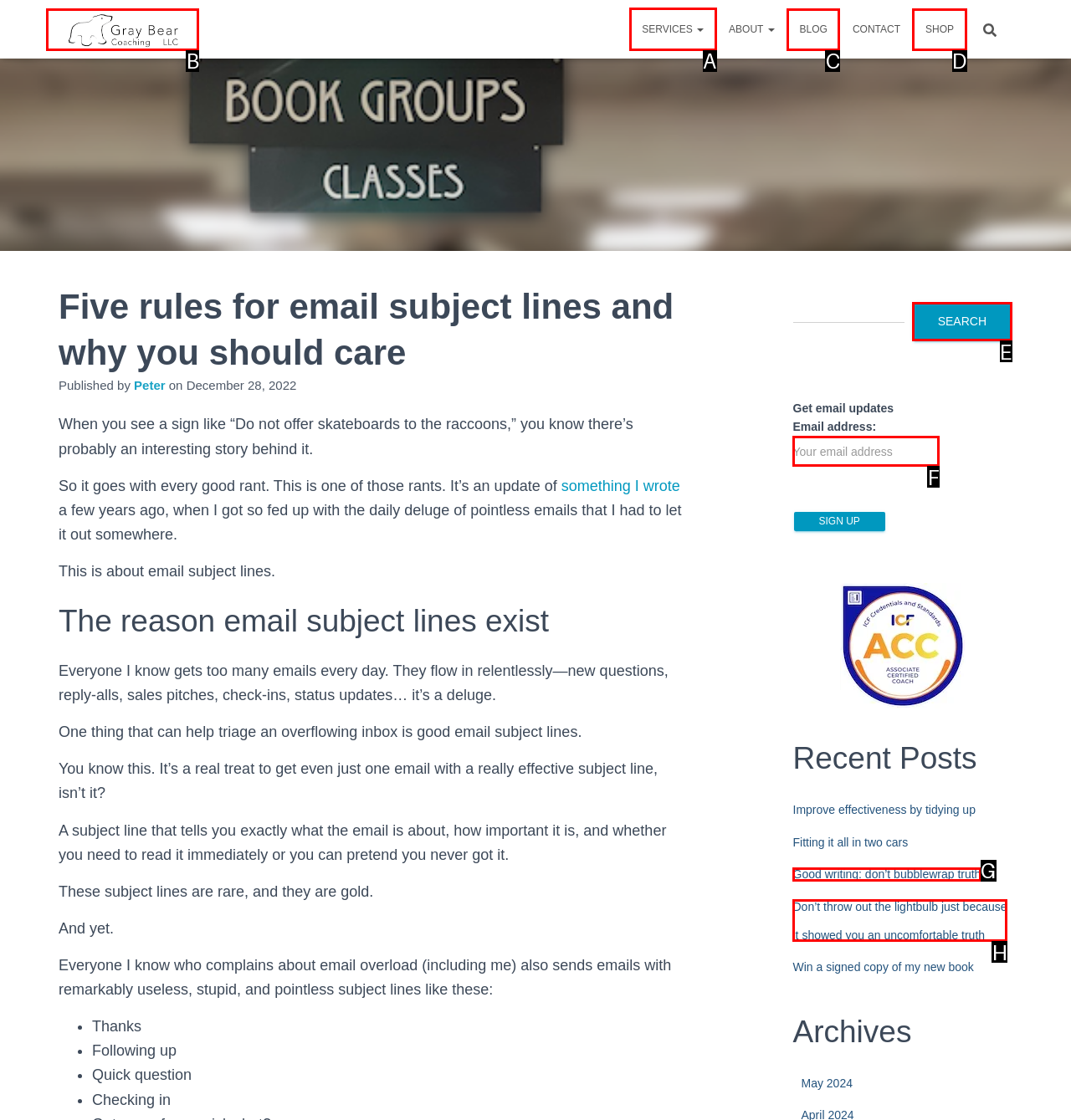Specify which element within the red bounding boxes should be clicked for this task: Click on the 'SERVICES' link Respond with the letter of the correct option.

A